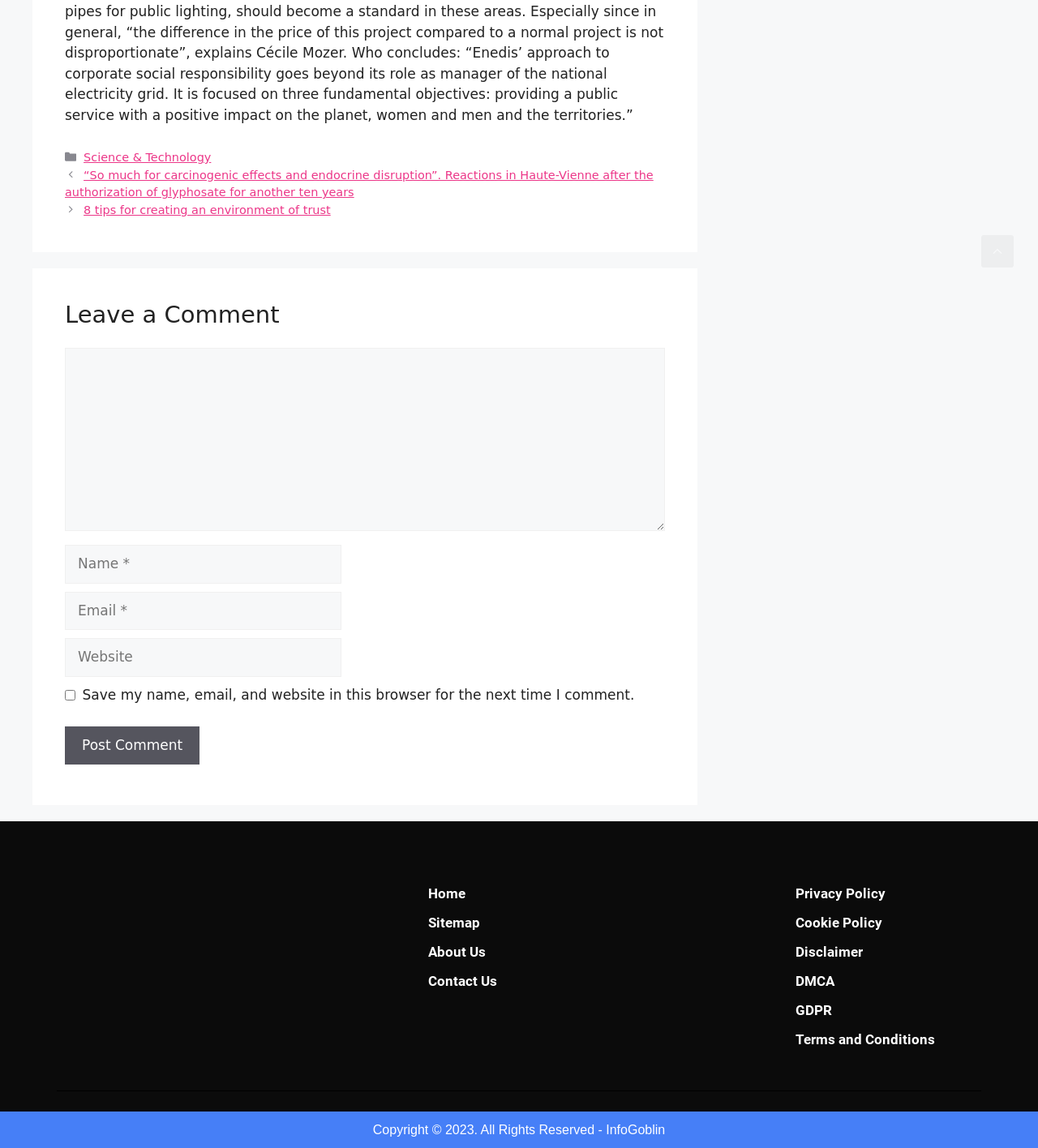Using the image as a reference, answer the following question in as much detail as possible:
How many textboxes are required in the comment section?

I examined the comment section and found that there are three required textboxes: 'Comment', 'Name', and 'Email'.